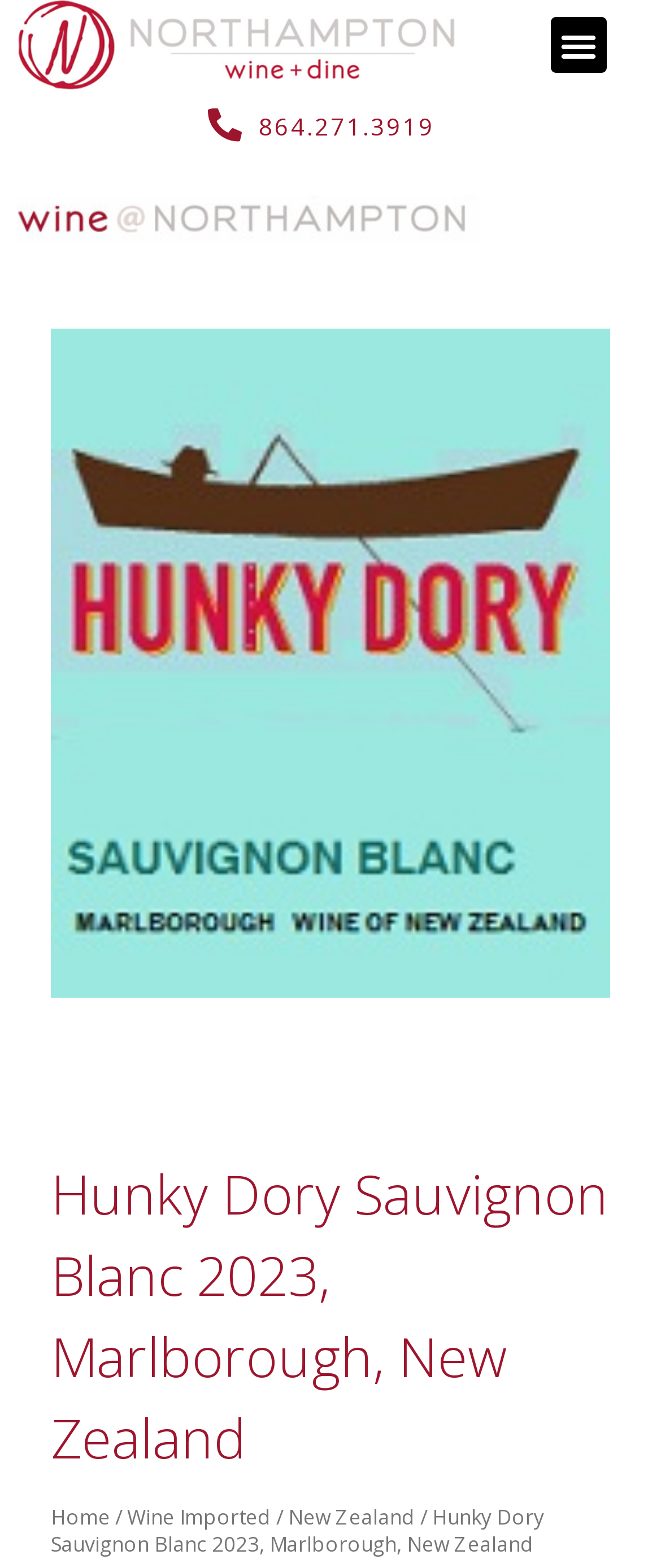Please answer the following question using a single word or phrase: 
What is the navigation element at the bottom of the webpage?

Breadcrumb